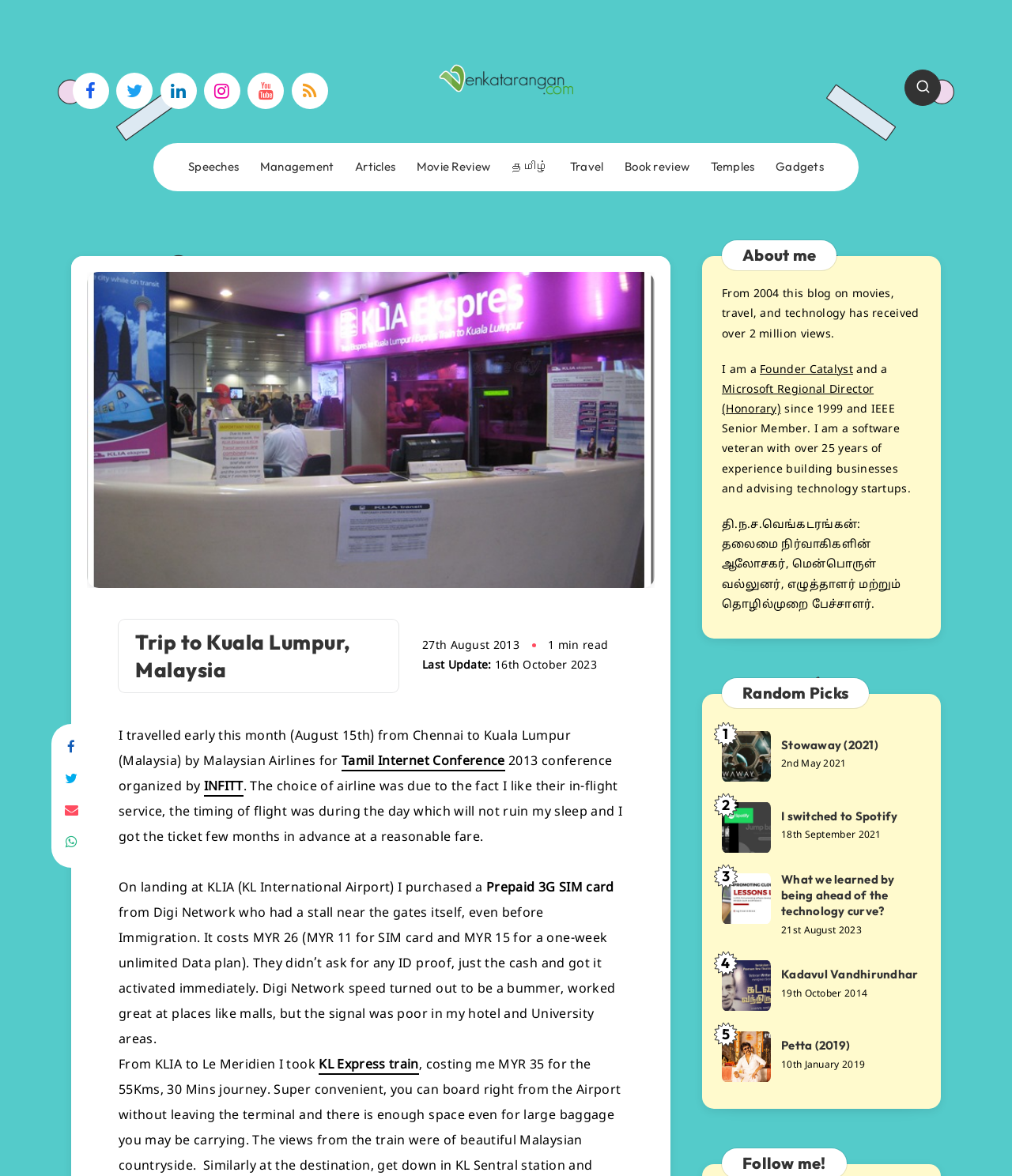Create an elaborate caption that covers all aspects of the webpage.

This webpage is a personal blog, titled "Trip to Kuala Lumpur, Malaysia" by Venkatarangan. At the top, there is a link to the blog's homepage, accompanied by a small image. On the top-right corner, there is a search bar with a magnifying glass icon. Below the search bar, there are several links to different categories, including Speeches, Management, Articles, Movie Review, and more.

The main content of the page is a blog post about the author's trip to Kuala Lumpur, Malaysia. The post is divided into several paragraphs, with headings and links to other related articles. The text describes the author's experience traveling from Chennai to Kuala Lumpur, including their choice of airline, transportation from the airport, and their stay at Le Meridien hotel. There are also links to other articles, such as "Tamil Internet Conference" and "INFITT".

On the right-hand side of the page, there is a section titled "About me", which provides a brief bio of the author, including their experience as a software veteran, founder of Catalyst, and Microsoft Regional Director. Below this section, there is a heading "Random Picks" with several article links, including "Stowaway (2021)", "I switched to Spotify", and more. Each article link has a heading, a brief description, and a timestamp.

At the bottom of the page, there are social media links, including Facebook, Twitter, LinkedIn, Instagram, YouTube, and RSS.